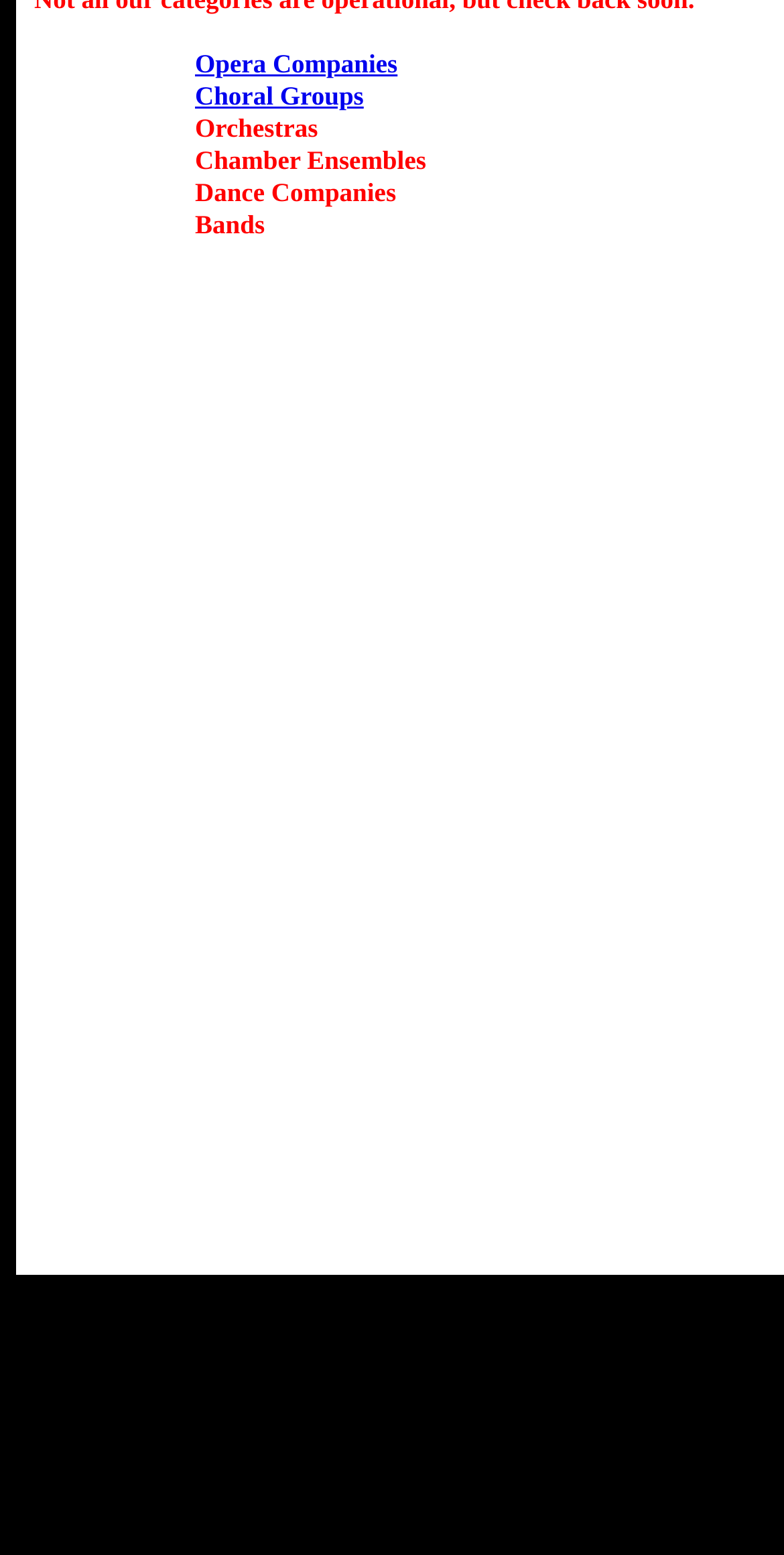From the element description: "Choral Groups", extract the bounding box coordinates of the UI element. The coordinates should be expressed as four float numbers between 0 and 1, in the order [left, top, right, bottom].

[0.249, 0.052, 0.464, 0.071]